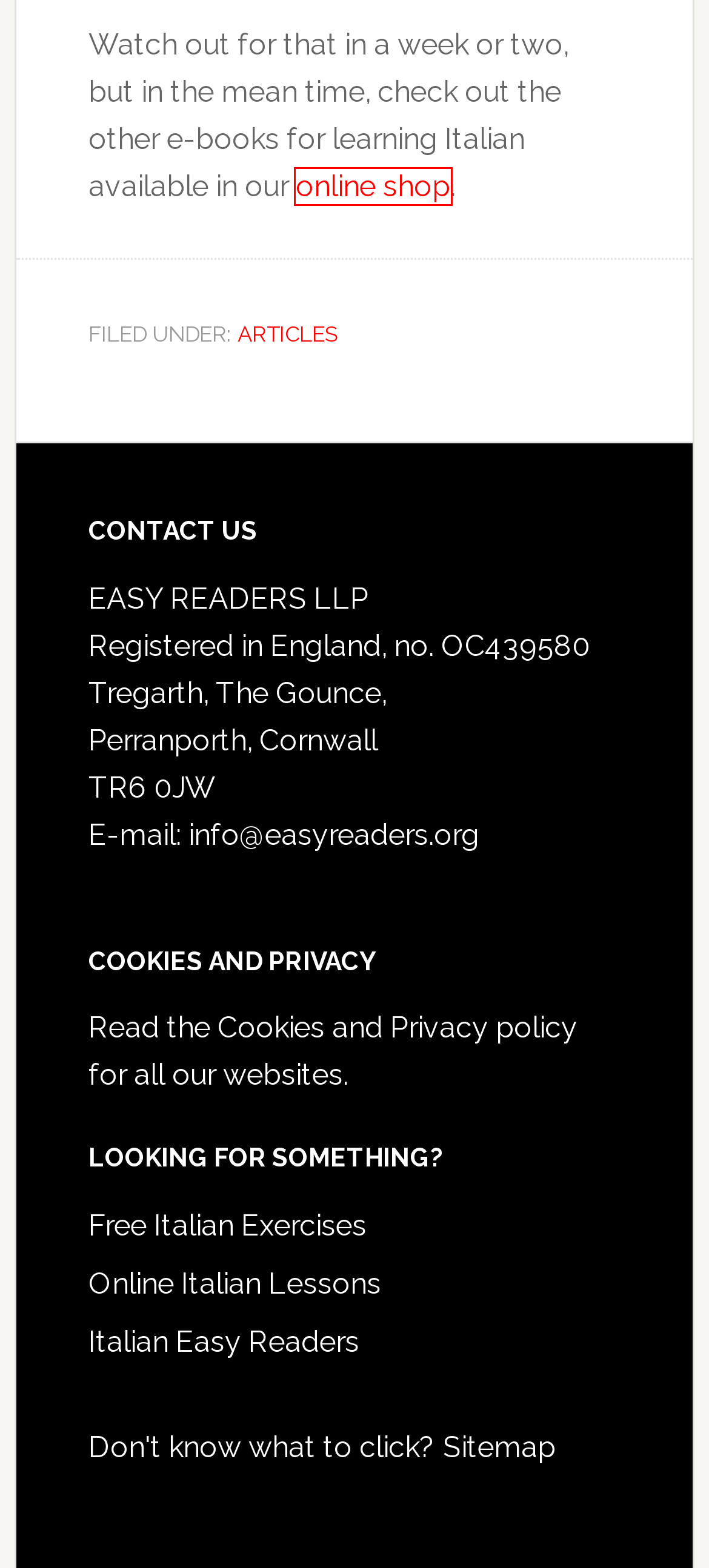You are provided with a screenshot of a webpage containing a red rectangle bounding box. Identify the webpage description that best matches the new webpage after the element in the bounding box is clicked. Here are the potential descriptions:
A. Online Italian lessons, e-books & Italian easy readers
B. Articles
C. Cookie Policy and Privacy Notification
D. NativeSpeakerTeachers.com: Italian, Spanish, French, German!
E. Italian easy readers | EasyReaders.Org
F. Free B1 Intermediate Italian Exercises
G. Learn Italian online with six levels of free Italian exercises
H. Free A1 Beginner/Elementary Italian Exercises

A